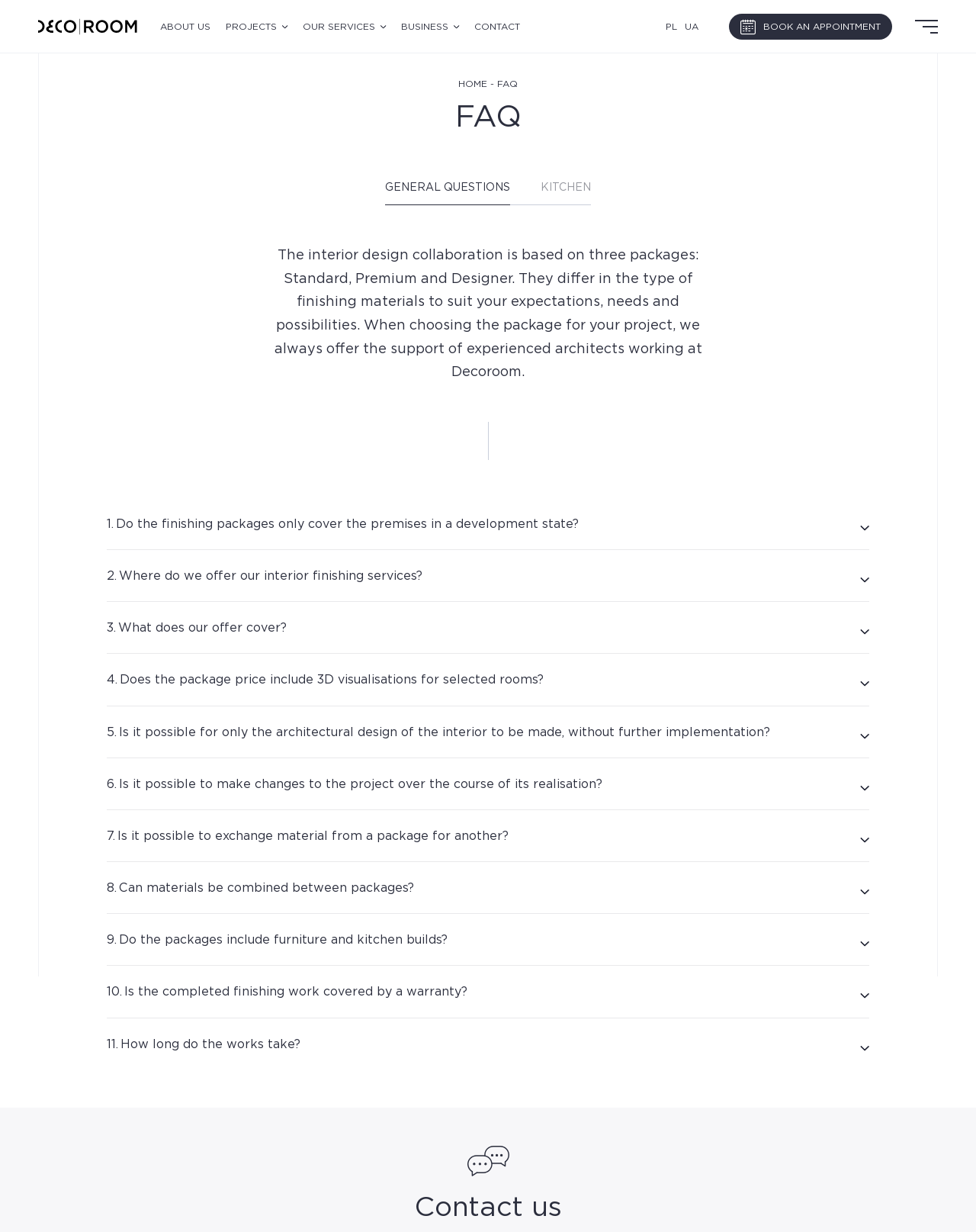Provide the bounding box coordinates of the area you need to click to execute the following instruction: "Learn about Homestead Exemption".

None